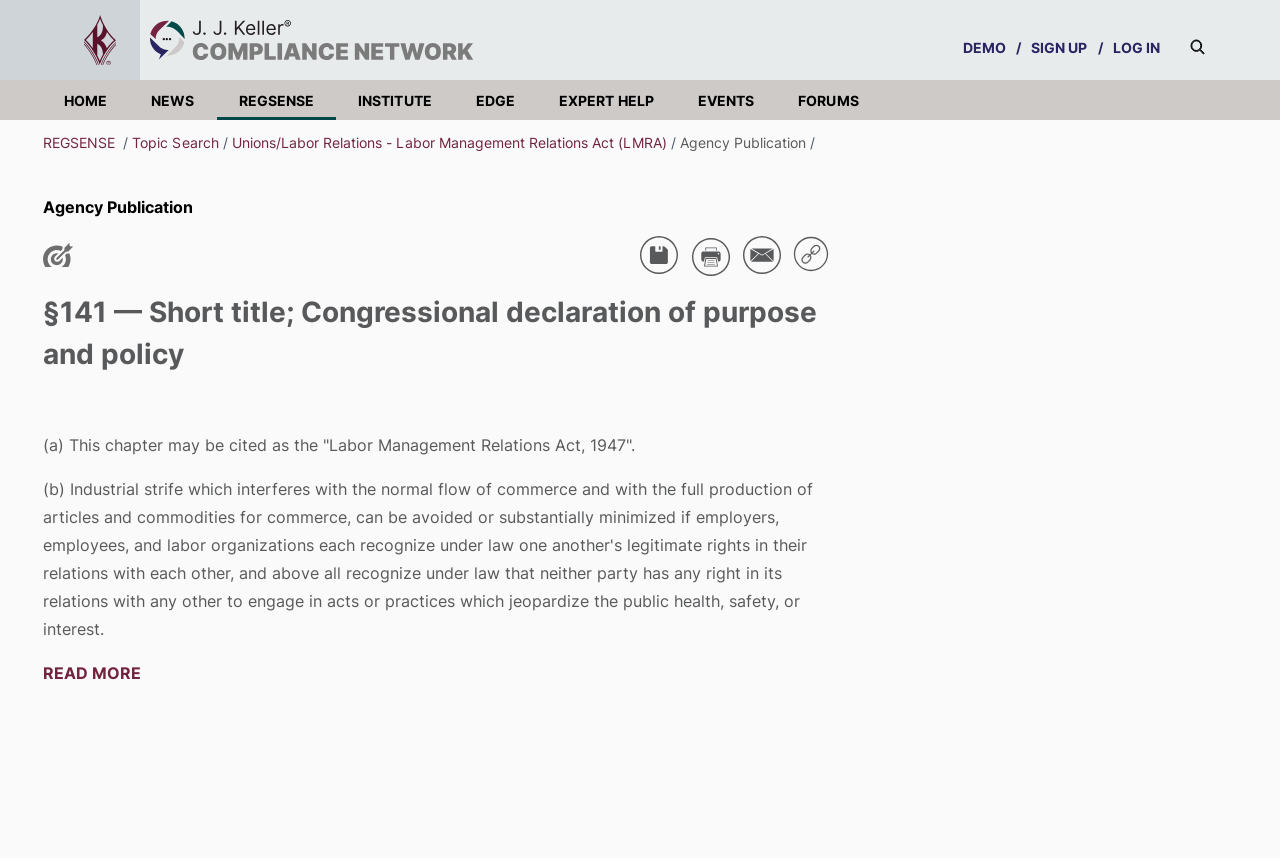What is the purpose of the 'LOG IN' link?
Refer to the screenshot and respond with a concise word or phrase.

To log in to the website